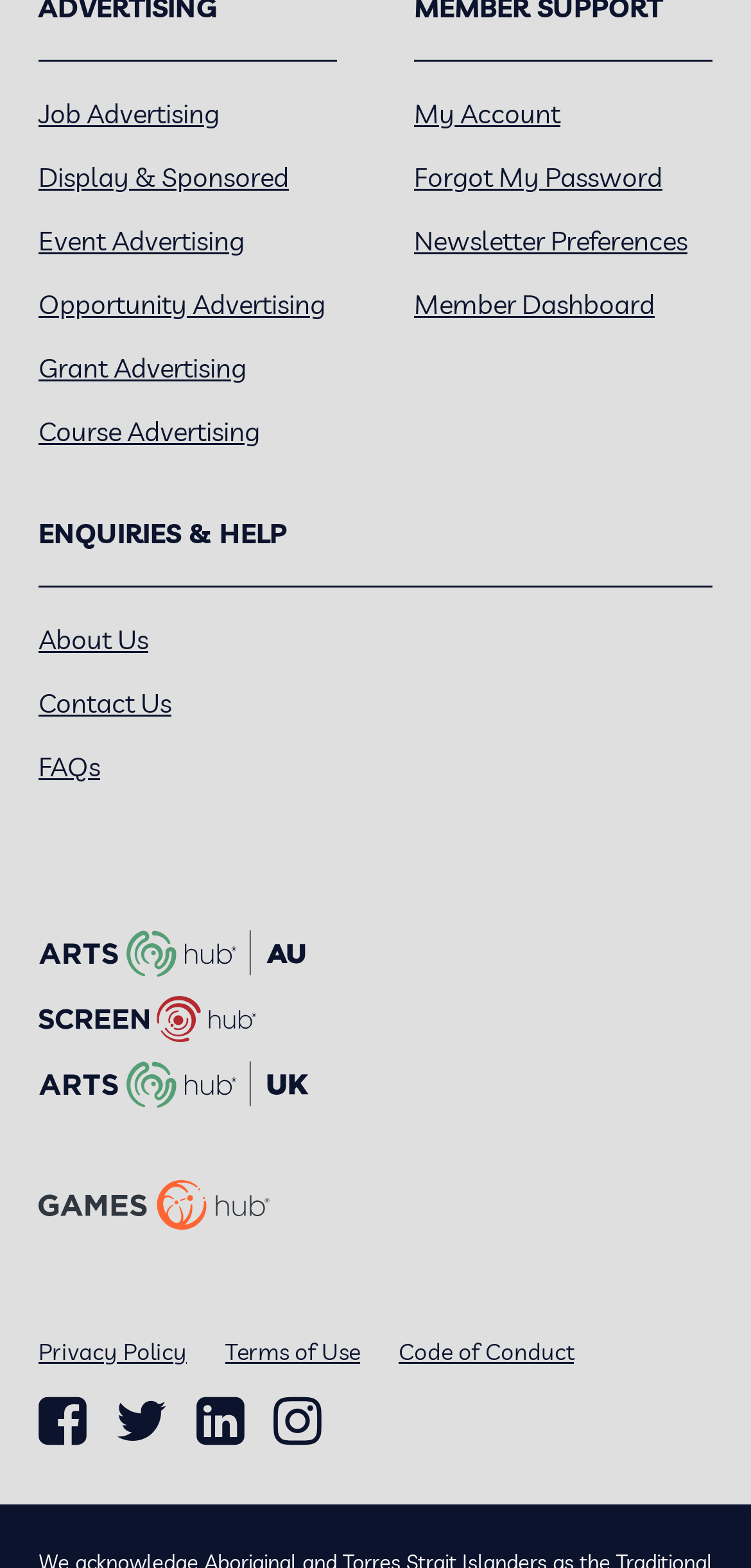Please answer the following question using a single word or phrase: 
How many social media links are available?

4